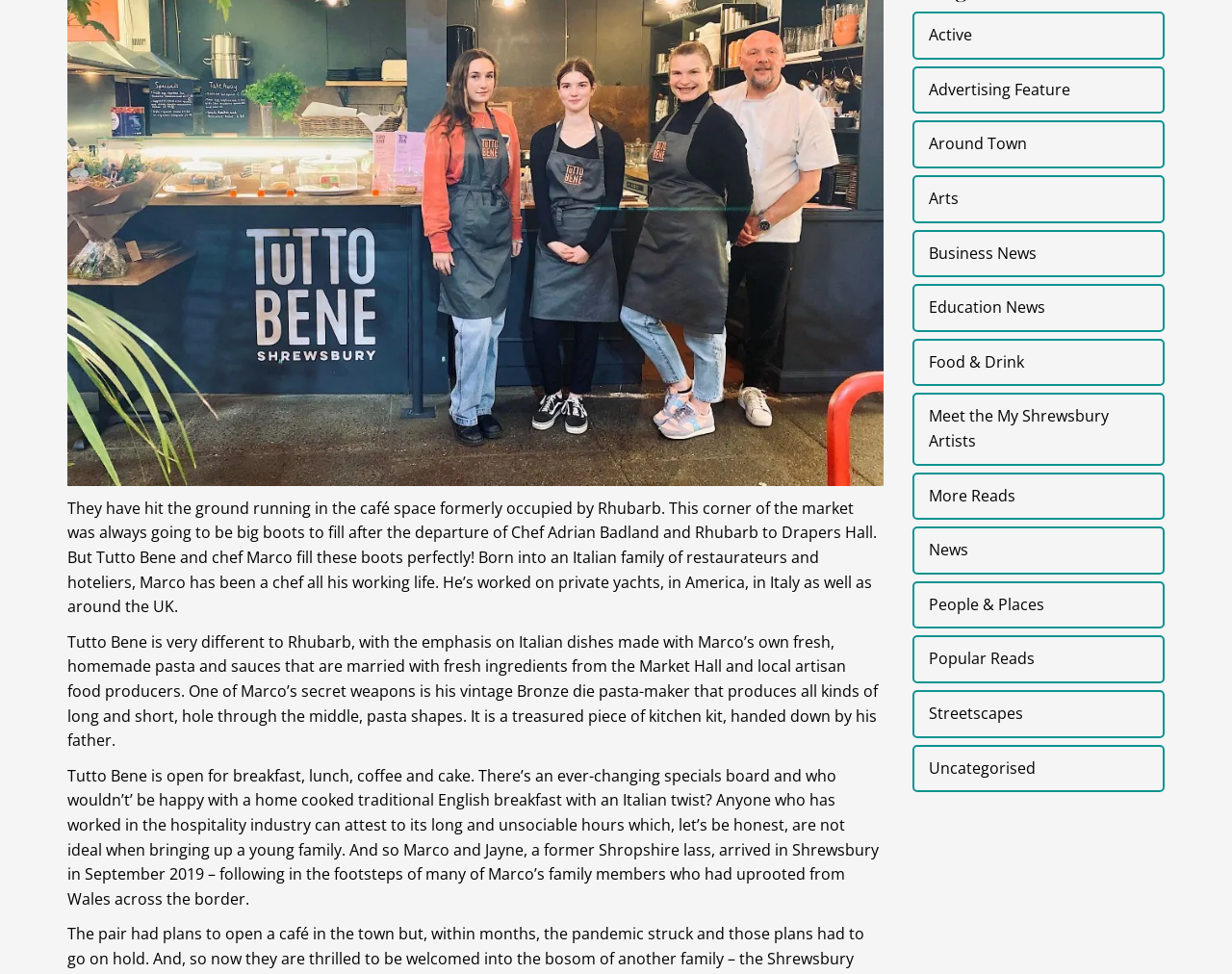Please determine the bounding box coordinates, formatted as (top-left x, top-left y, bottom-right x, bottom-right y), with all values as floating point numbers between 0 and 1. Identify the bounding box of the region described as: Food & Drink

[0.74, 0.348, 0.945, 0.397]